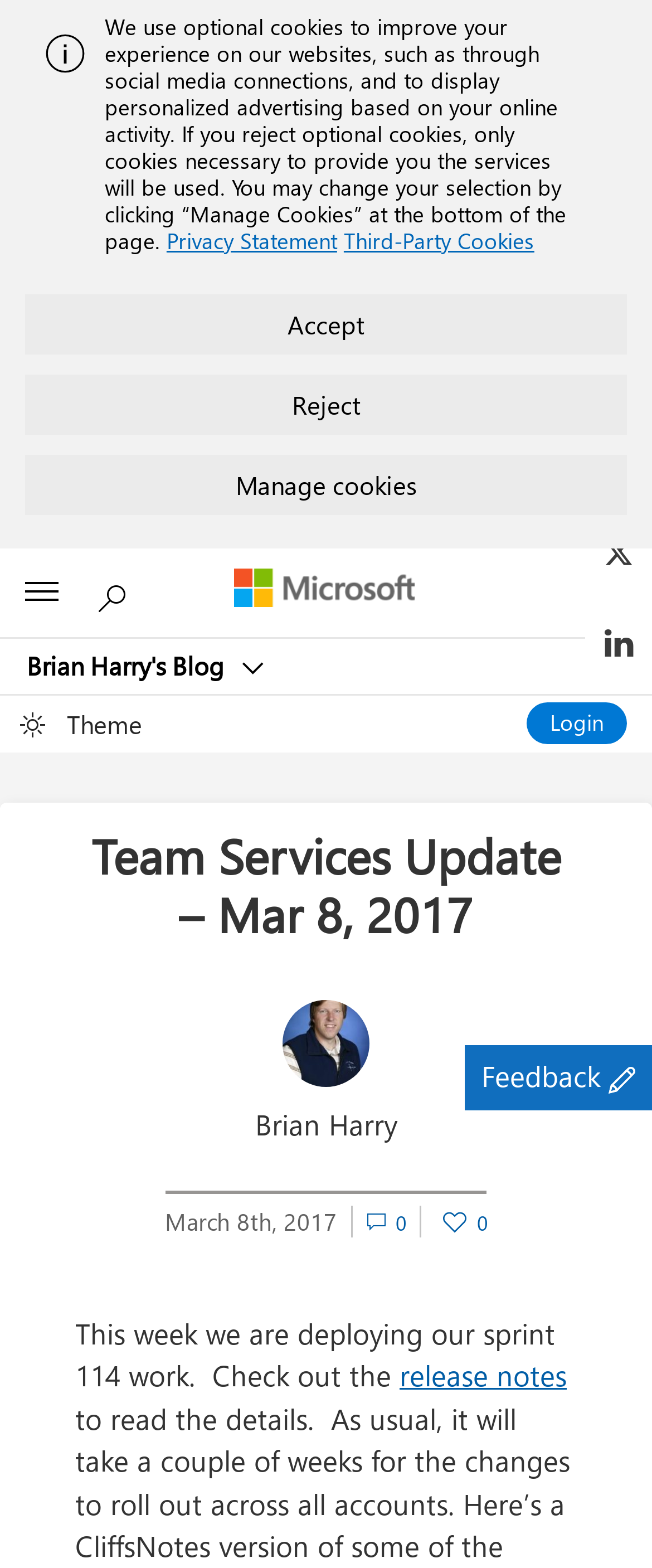Summarize the webpage with intricate details.

The webpage is a blog post titled "Team Services Update - Mar 8, 2017" by Brian Harry. At the top, there is an alert message with an image on the left side. Below the alert, there is a notification about the use of optional cookies, accompanied by links to the "Privacy Statement" and "Third-Party Cookies". Three buttons, "Accept", "Reject", and "Manage cookies", are placed below the notification.

On the top-right corner, there are buttons to select a theme, login, and search. The search button is currently disabled. Below these buttons, the blog post title "Team Services Update – Mar 8, 2017" is displayed as a heading.

The blog post content starts with the author's name, "Brian Harry", and the date "March 8th, 2017". The main text of the blog post is a brief message about deploying sprint 114 work, with a link to the "release notes" for more details. Below the text, there are links to comment, like, and vote on the post.

On the right side of the page, there are social media sharing links for Facebook, Twitter, and LinkedIn, each accompanied by an image. At the bottom of the page, there is a button to provide feedback, featuring an image of the usabilla icon.